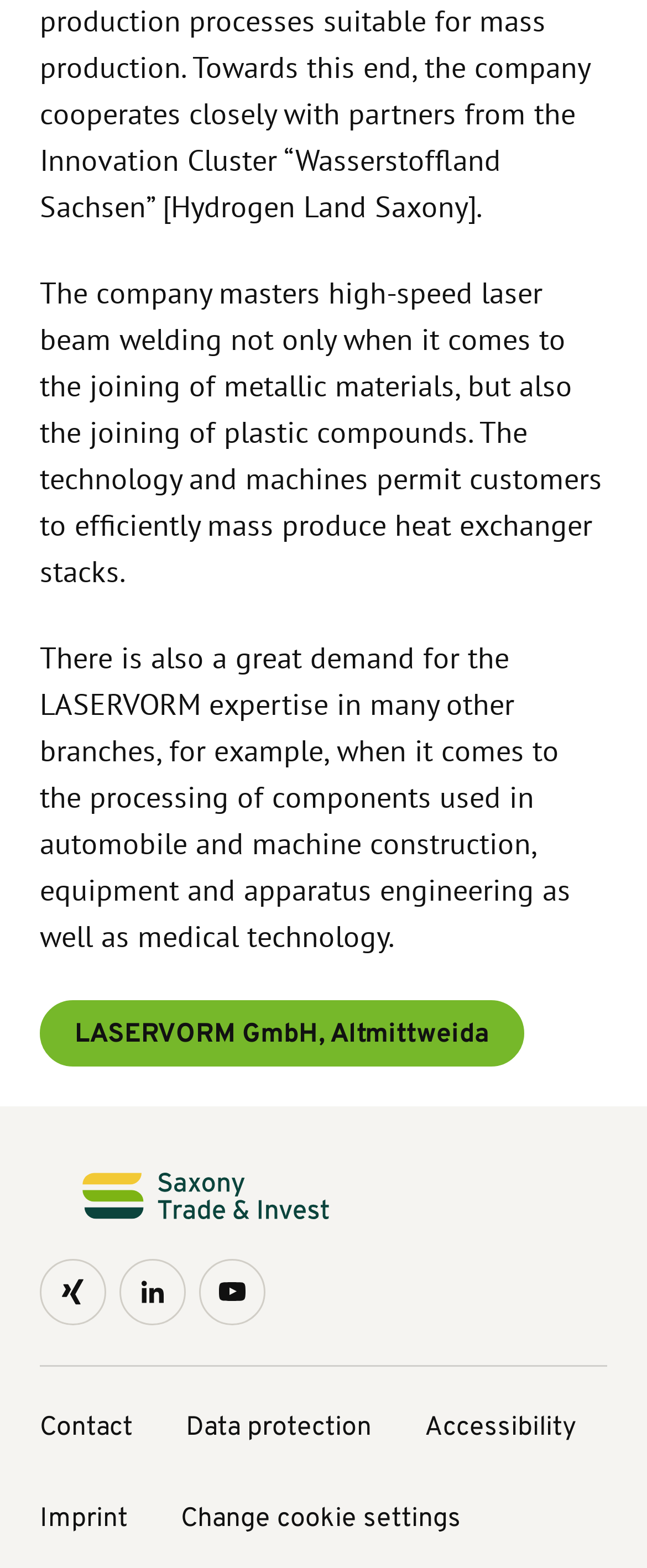Pinpoint the bounding box coordinates of the clickable area needed to execute the instruction: "connect on Xing". The coordinates should be specified as four float numbers between 0 and 1, i.e., [left, top, right, bottom].

[0.062, 0.803, 0.164, 0.845]